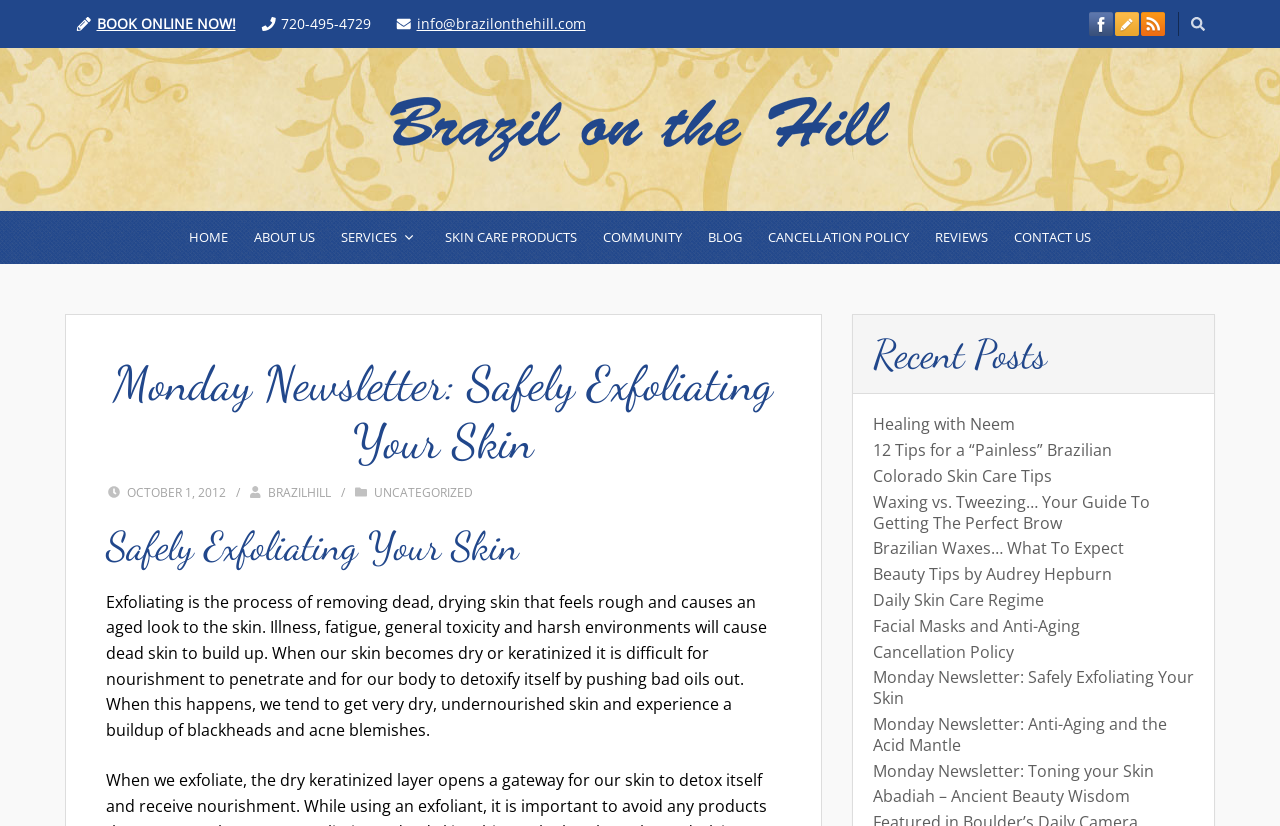How many social media links are there?
Provide an in-depth answer to the question, covering all aspects.

I counted the social media links at the top right corner of the webpage and found three links: Facebook, Book Online, and RSS Feed.